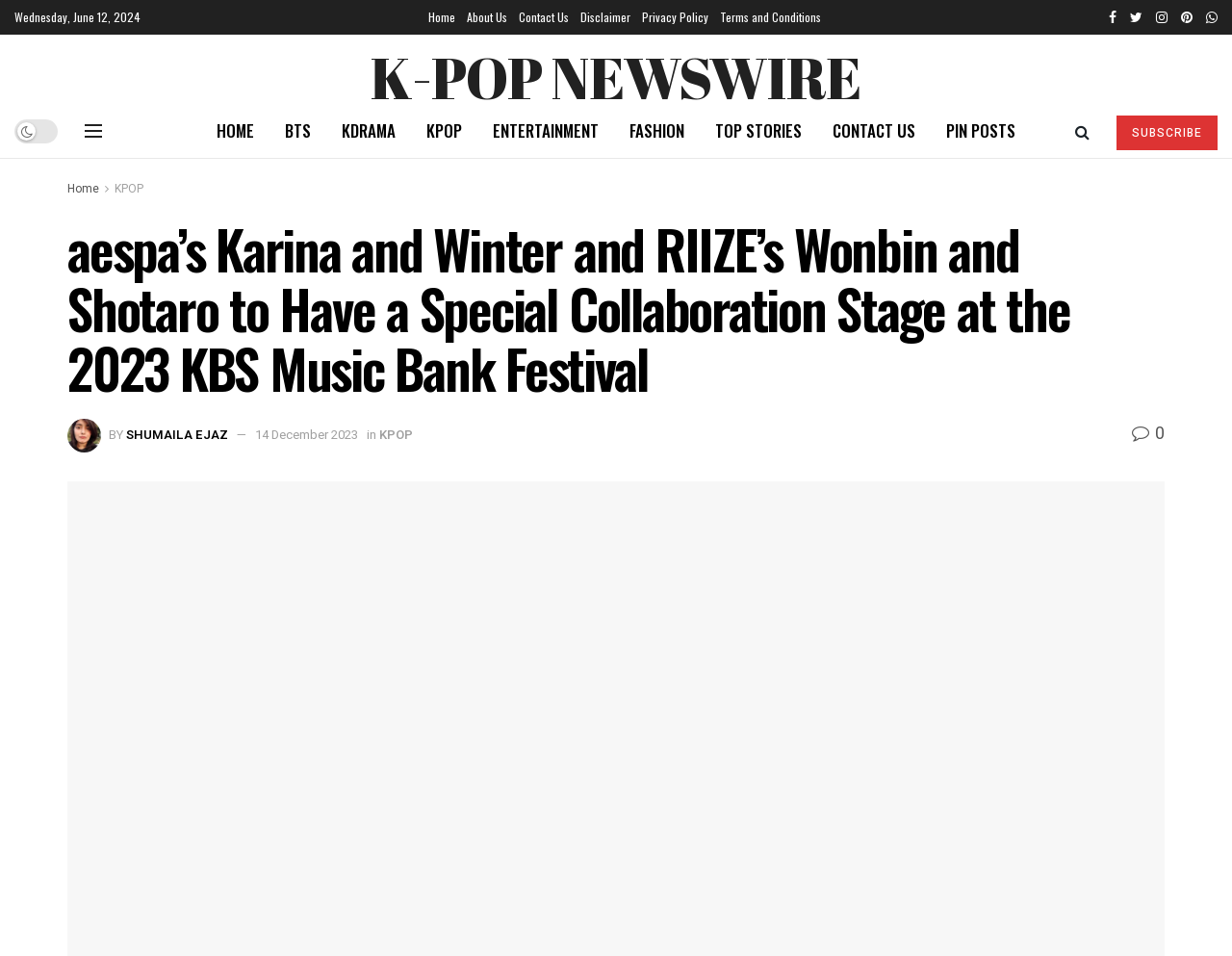Find the bounding box coordinates for the HTML element described as: "Striding Towards the Intelligent World". The coordinates should consist of four float values between 0 and 1, i.e., [left, top, right, bottom].

None